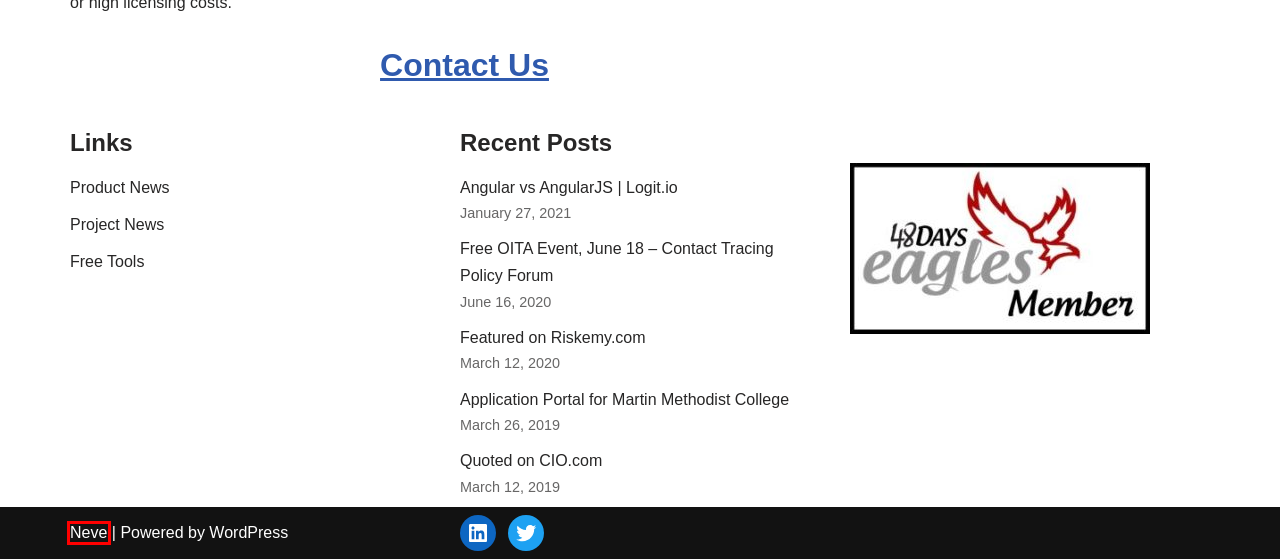A screenshot of a webpage is given with a red bounding box around a UI element. Choose the description that best matches the new webpage shown after clicking the element within the red bounding box. Here are the candidates:
A. Application Portal for Martin Methodist College - Adro Solutions
B. Products Archives - Adro Solutions
C. Projects Archives - Adro Solutions
D. Free Tools for Developers and Businesses - Adro Solutions
E. Free OITA Event, June 18 - Contact Tracing Policy Forum - Adro Solutions
F. Blog Tool, Publishing Platform, and CMS – WordPress.org
G. Neve - Fast & Lightweight WordPress Theme Ideal for Any Website
H. 48 Days Eagles for Entrepreneurs

G